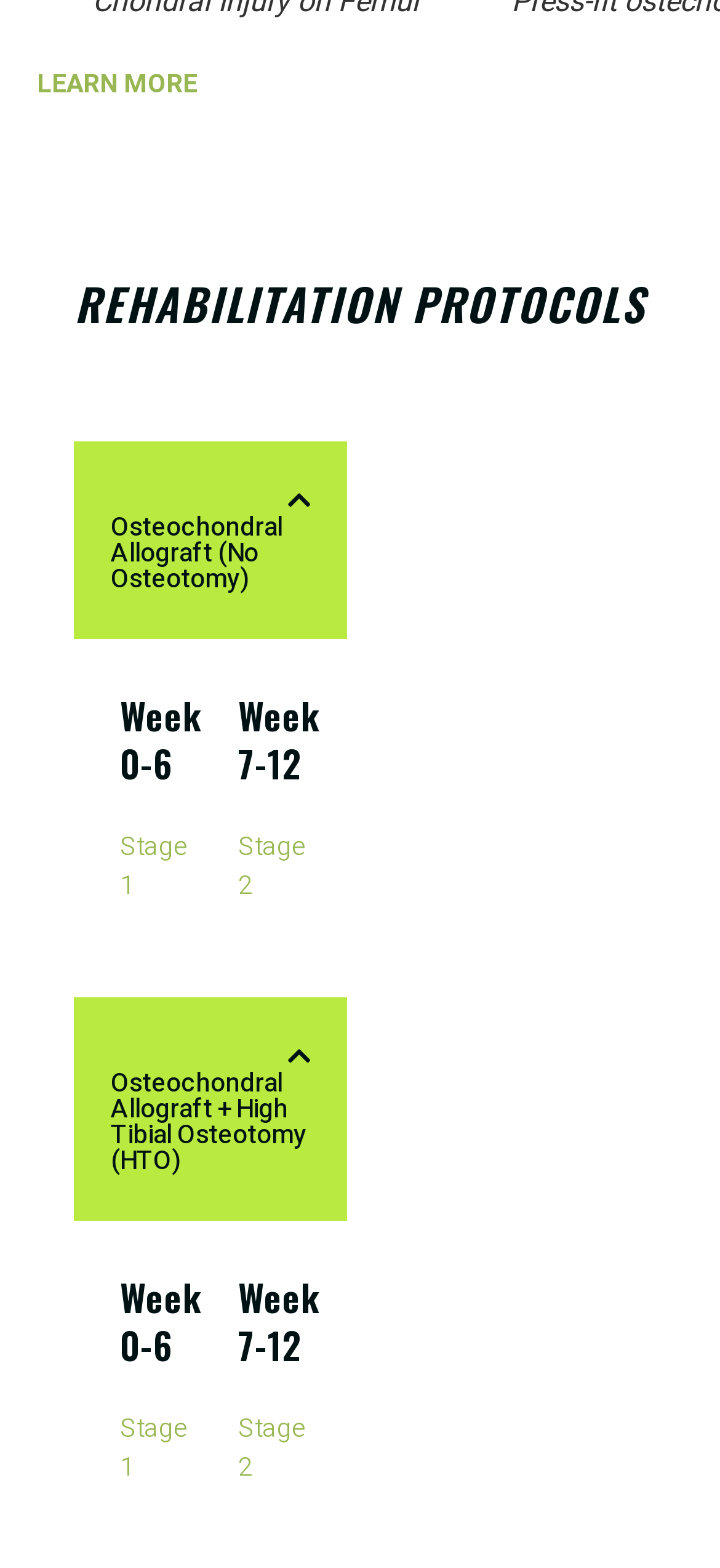Answer this question in one word or a short phrase: How many weeks are in Stage 1 of Osteochondral Allograft + High Tibial Osteotomy (HTO)?

0-6